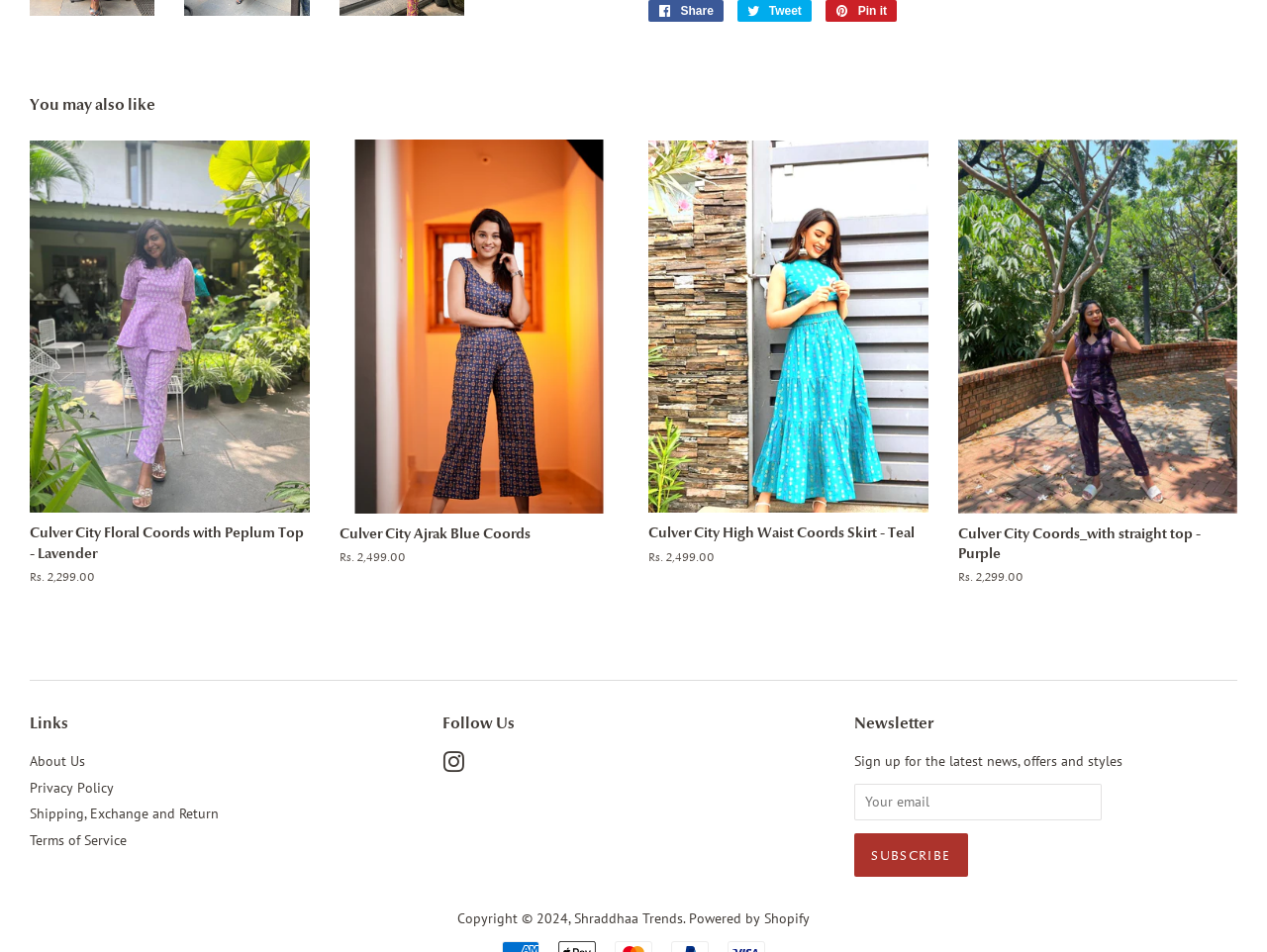Using the webpage screenshot and the element description name="subscribe" value="Subscribe", determine the bounding box coordinates. Specify the coordinates in the format (top-left x, top-left y, bottom-right x, bottom-right y) with values ranging from 0 to 1.

[0.674, 0.876, 0.764, 0.921]